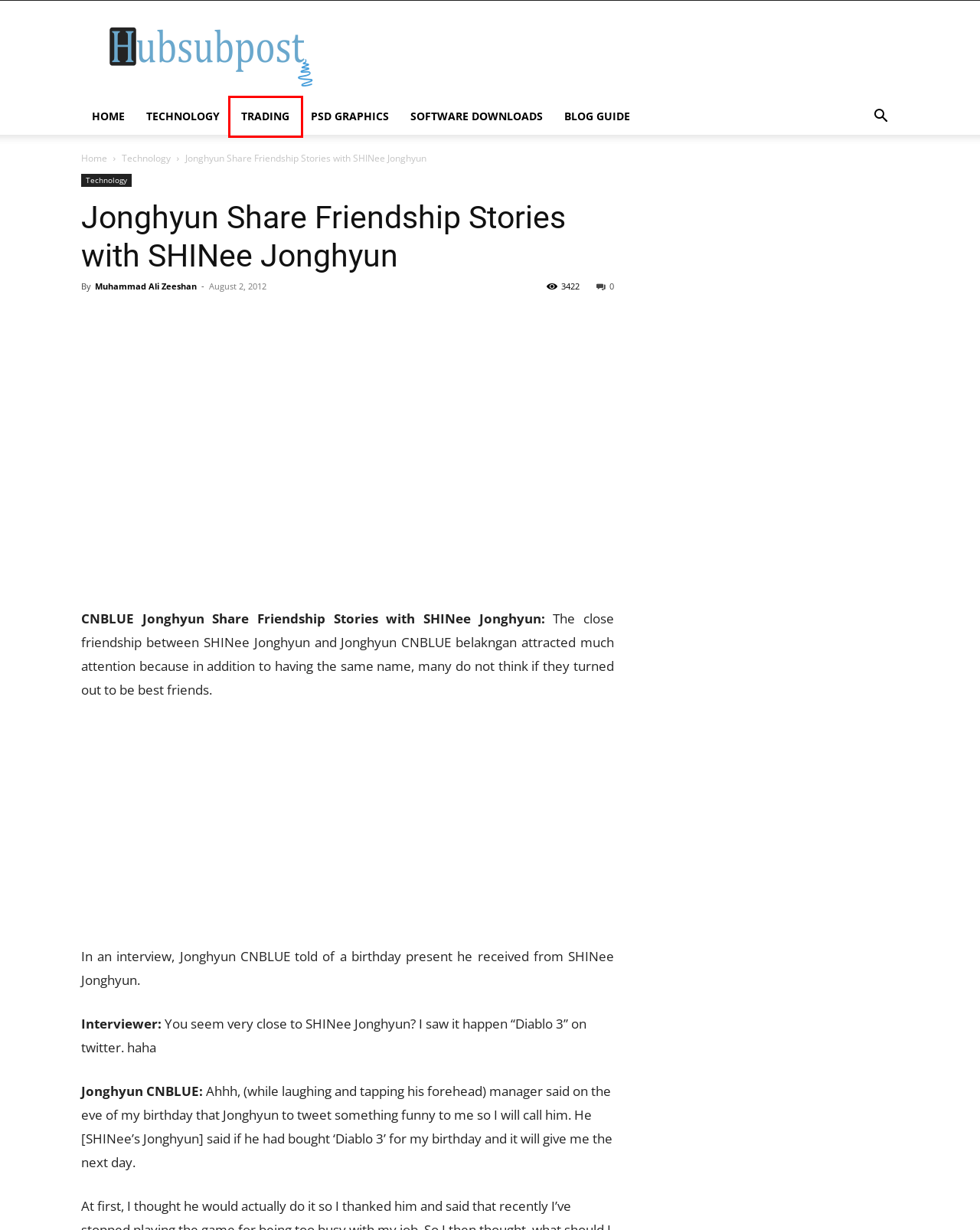You are presented with a screenshot of a webpage containing a red bounding box around an element. Determine which webpage description best describes the new webpage after clicking on the highlighted element. Here are the candidates:
A. Blog Guide Archives - Hubsubpost Digital World
B. Technology Archives - Hubsubpost Digital World
C. PSD Graphics Archives - Hubsubpost Digital World
D. Muhammad Ali Zeeshan, Author at Hubsubpost Digital World
E. Software Downloads Archives - Hubsubpost Digital World
F. Trading Archives - Hubsubpost Digital World
G. Removing Print Driver From Print Server - Hubsubpost Digital World
H. Home - Hubsubpost Digital World

F